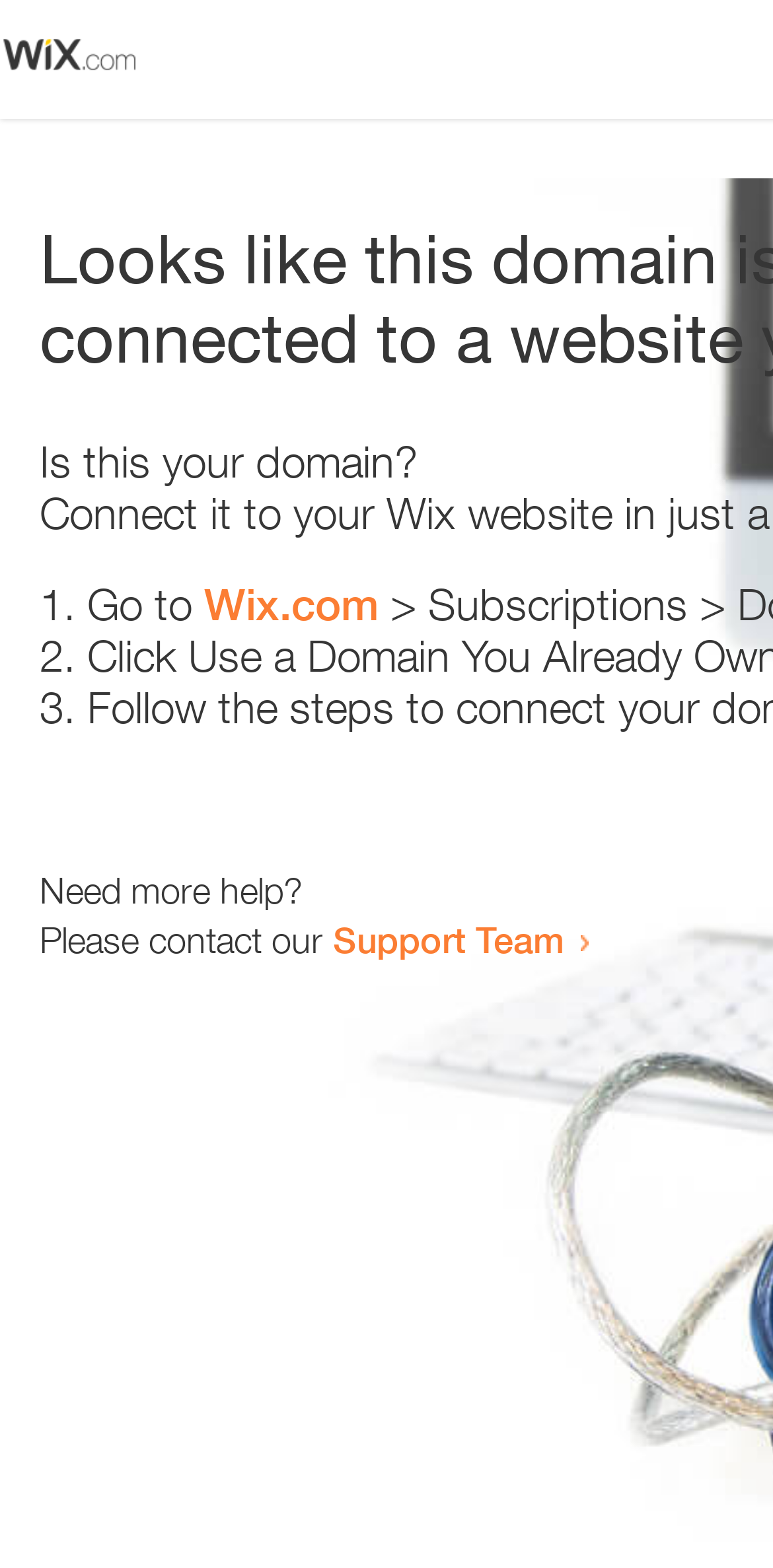Provide a thorough summary of the webpage.

The webpage appears to be an error page, with a small image at the top left corner. Below the image, there is a heading that reads "Is this your domain?" centered on the page. 

Underneath the heading, there is a numbered list with three items. The first item starts with "1." and is followed by the text "Go to" and a link to "Wix.com". The second item starts with "2." and the third item starts with "3.", but their contents are not specified. 

At the bottom of the page, there is a section that provides additional help options. It starts with the text "Need more help?" and is followed by a sentence that reads "Please contact our". This sentence is completed with a link to the "Support Team".